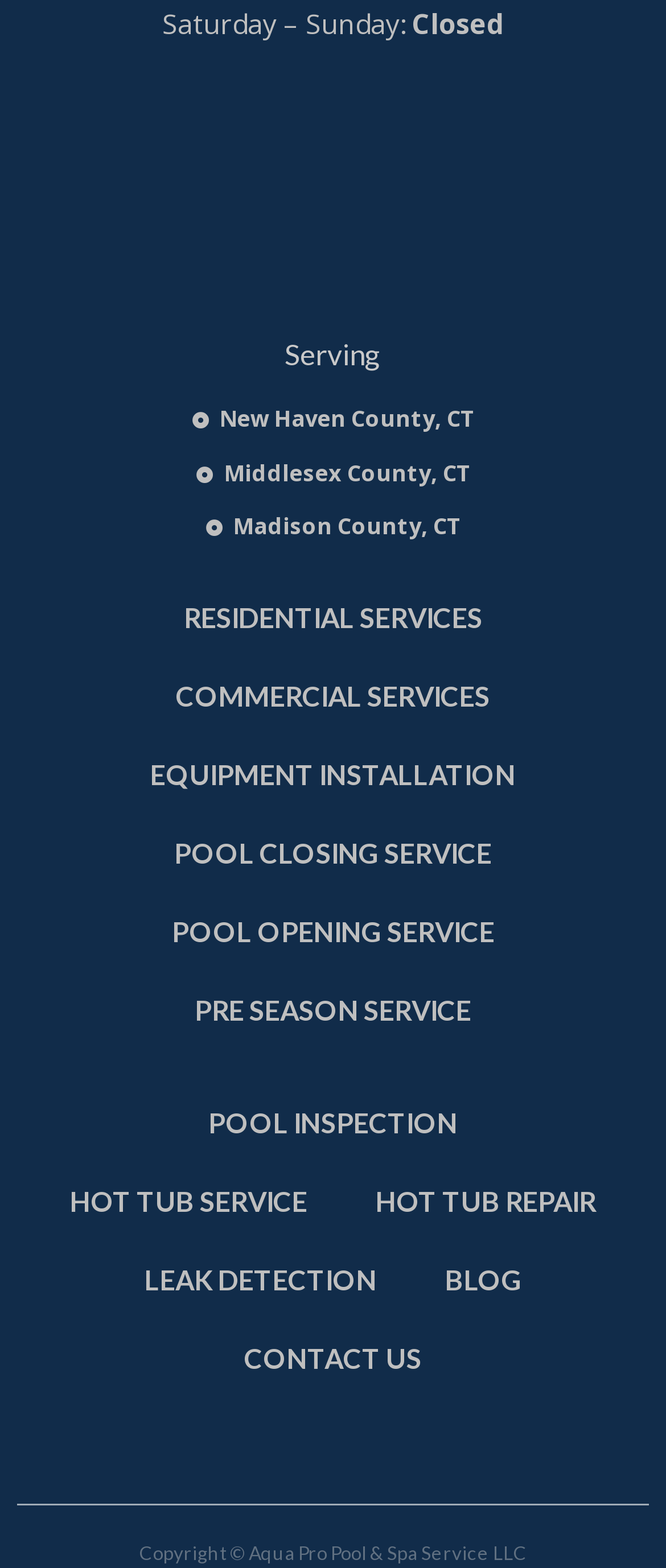How many types of services are listed under RESIDENTIAL SERVICES?
Answer the question in a detailed and comprehensive manner.

Although there is a link element 'RESIDENTIAL SERVICES', there are no subsequent link elements or list items that suggest specific services under this category.